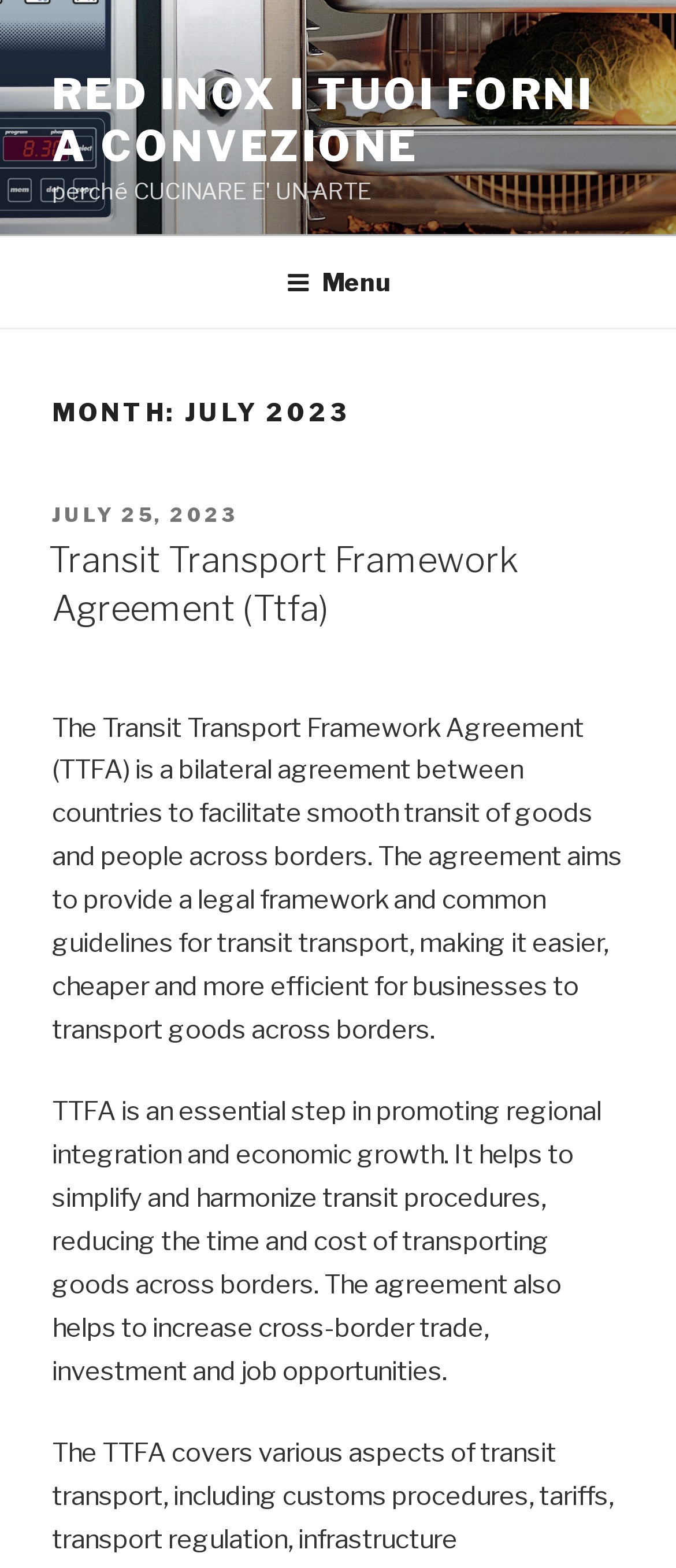What is the benefit of TTFA?
Please answer the question as detailed as possible based on the image.

I determined the benefit of TTFA by reading the static text that describes TTFA. It states that TTFA helps to increase cross-border trade, investment, and job opportunities.